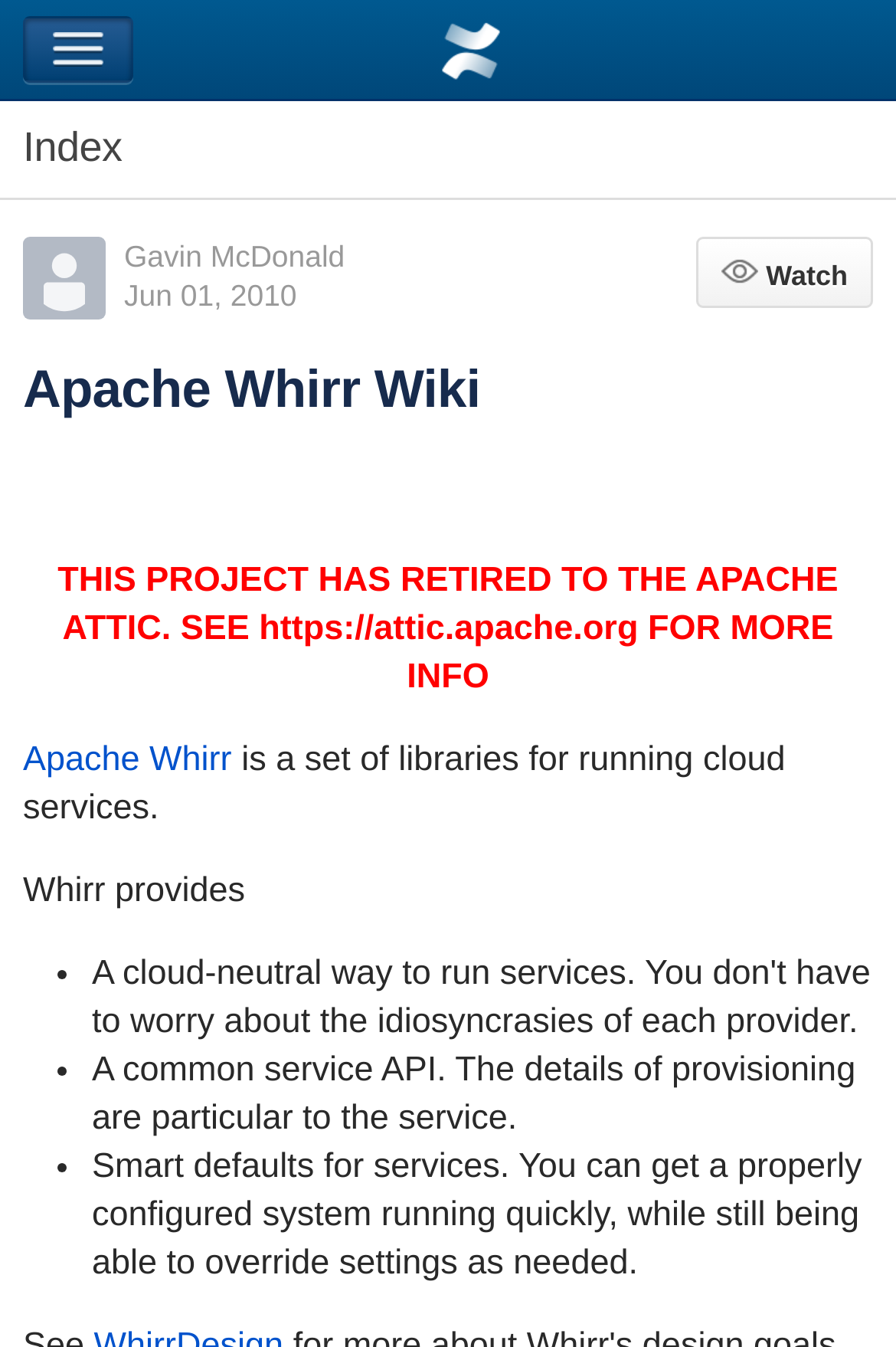Describe in detail what you see on the webpage.

The webpage is about Confluence Mobile, a project under the Apache Software Foundation. At the top left, there is a navigation button. Next to it, the title "Confluence Mobile" is displayed prominently. Below the title, an "Index" heading spans the entire width of the page.

On the left side, there is a layout table containing an author's avatar image, a link to the author's name "Gavin McDonald", and a timestamp "Jun 01, 2010". On the right side of the page, a "Watch" button is located.

Below the layout table, a heading "Apache Whirr Wiki" is displayed. A notice is shown, stating that the project has retired to the Apache Attic, with a link to the Apache Attic website for more information. Below the notice, a link to "Apache Whirr" is provided, followed by a brief description of Apache Whirr as a set of libraries for running cloud services.

The webpage also lists the features of Apache Whirr, including a common service API, smart defaults for services, and the ability to override settings as needed. These features are presented in a bulleted list, with each item described in a few sentences.